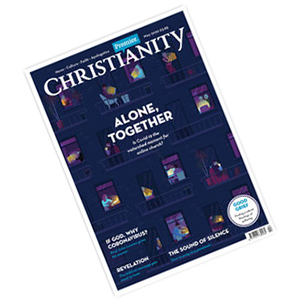Provide a thorough description of the image, including all visible elements.

The image features the cover of the *Premier Christianity* magazine, themed around the concept of community and connection titled "ALONE, TOGETHER." Against a dark backdrop, illustrated windows reveal various individuals engaging in activities, emphasizing the theme of unity in solitude. The cover prompts reflection with questions such as "If God, why coronavirus?" and discusses topics like revelation and the implications of silence. The magazine is marked with a badge indicating a "Good News" feature, inviting readers to explore insights related to faith and contemporary issues.